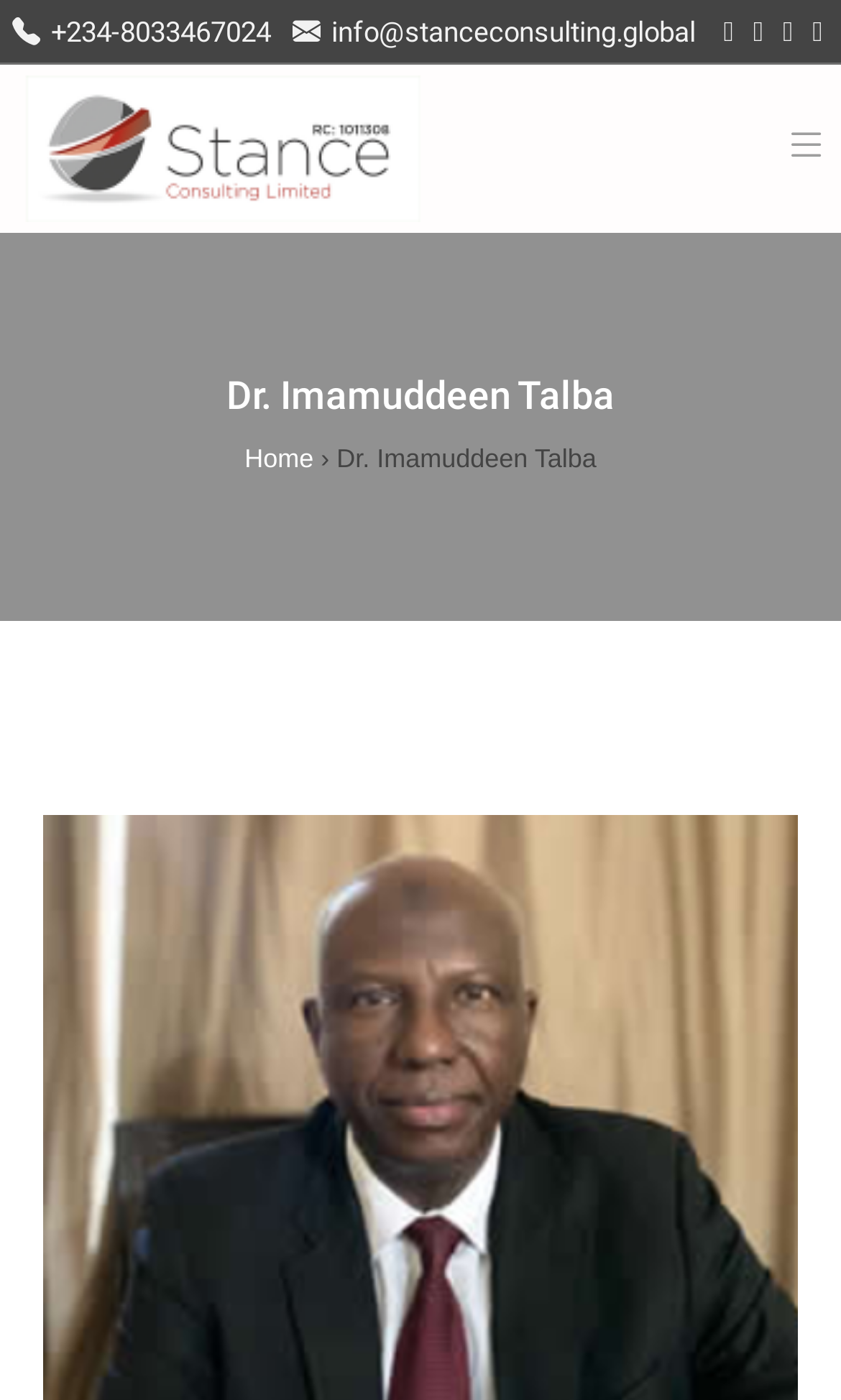What is the first menu item on the webpage?
Kindly offer a comprehensive and detailed response to the question.

The first menu item can be found on the top center of the webpage, inside a link element with the text 'Home'.